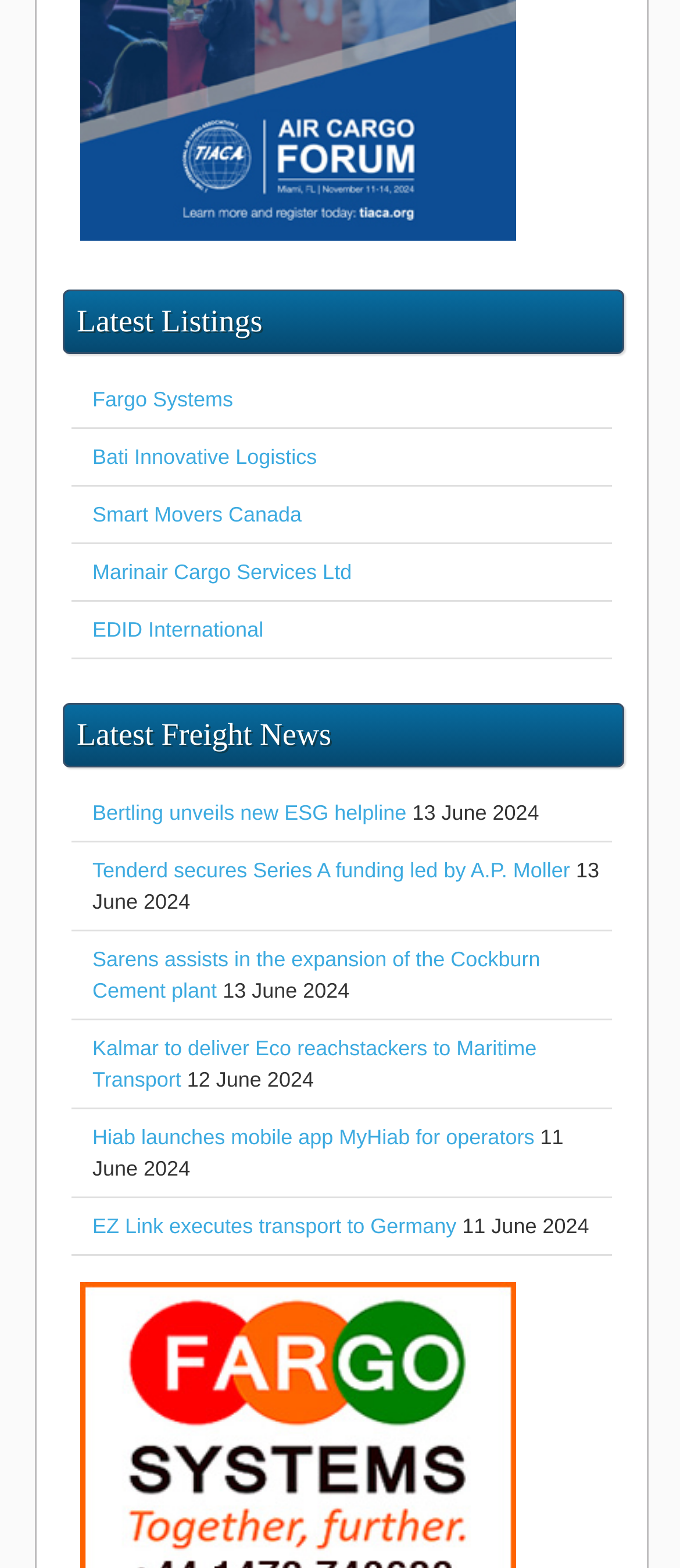Could you please study the image and provide a detailed answer to the question:
How many news articles are listed under 'Latest Freight News'?

To find the number of news articles, we need to count the link elements under the 'Latest Freight News' heading. There are 6 link elements with IDs 367, 371, 375, 379, 383, and 387, which correspond to the news articles.